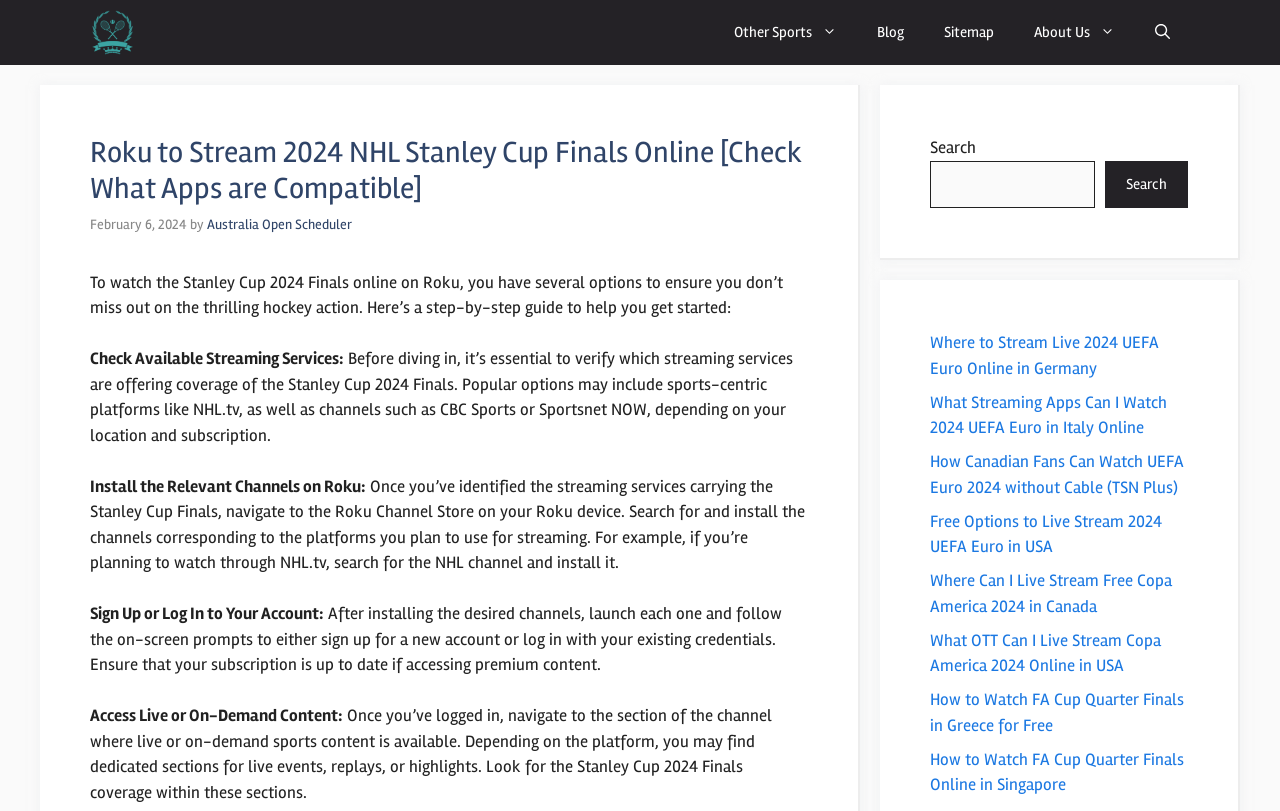What is the date mentioned in the webpage?
Using the visual information from the image, give a one-word or short-phrase answer.

February 6, 2024